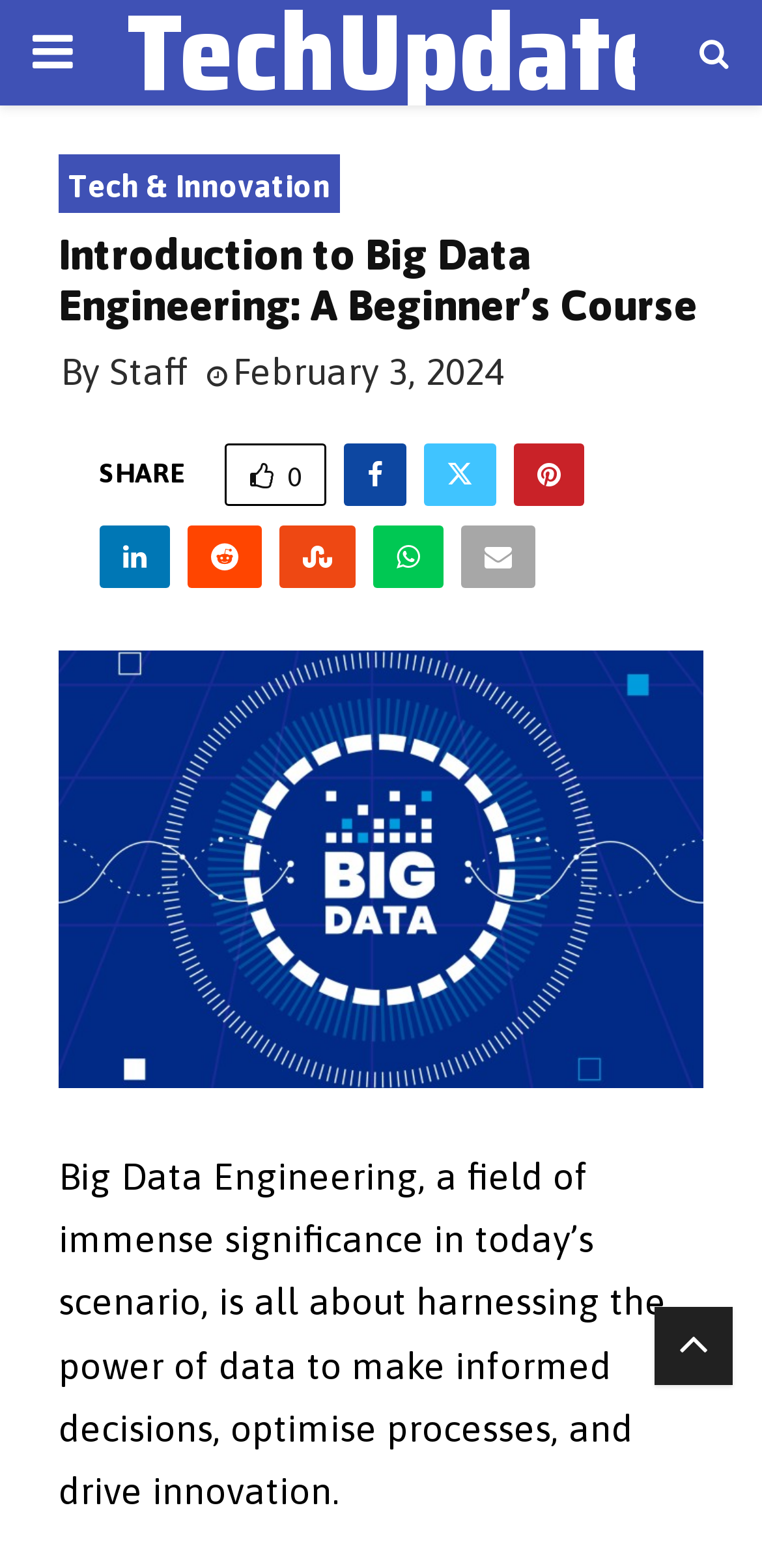Provide a thorough description of the webpage you see.

The webpage is about "Introduction to Big Data Engineering: A Beginner's Course". At the top left, there is a primary menu button. Next to it, there is a link to "TechUpdates". On the top right, there is a search icon. 

Below the top section, there is a header section that spans almost the entire width of the page. Within this section, there is a link to "Tech & Innovation" on the left, followed by the course title "Introduction to Big Data Engineering: A Beginner’s Course". The author's name "Staff" is mentioned, along with the date "February 3, 2024". There are also social media sharing links and icons.

Below the header section, there is a large image related to "Big Data Engineering" that takes up most of the width. Underneath the image, there is a paragraph of text that describes Big Data Engineering as a field that harnesses the power of data to make informed decisions, optimize processes, and drive innovation.

At the bottom right of the page, there is another icon.